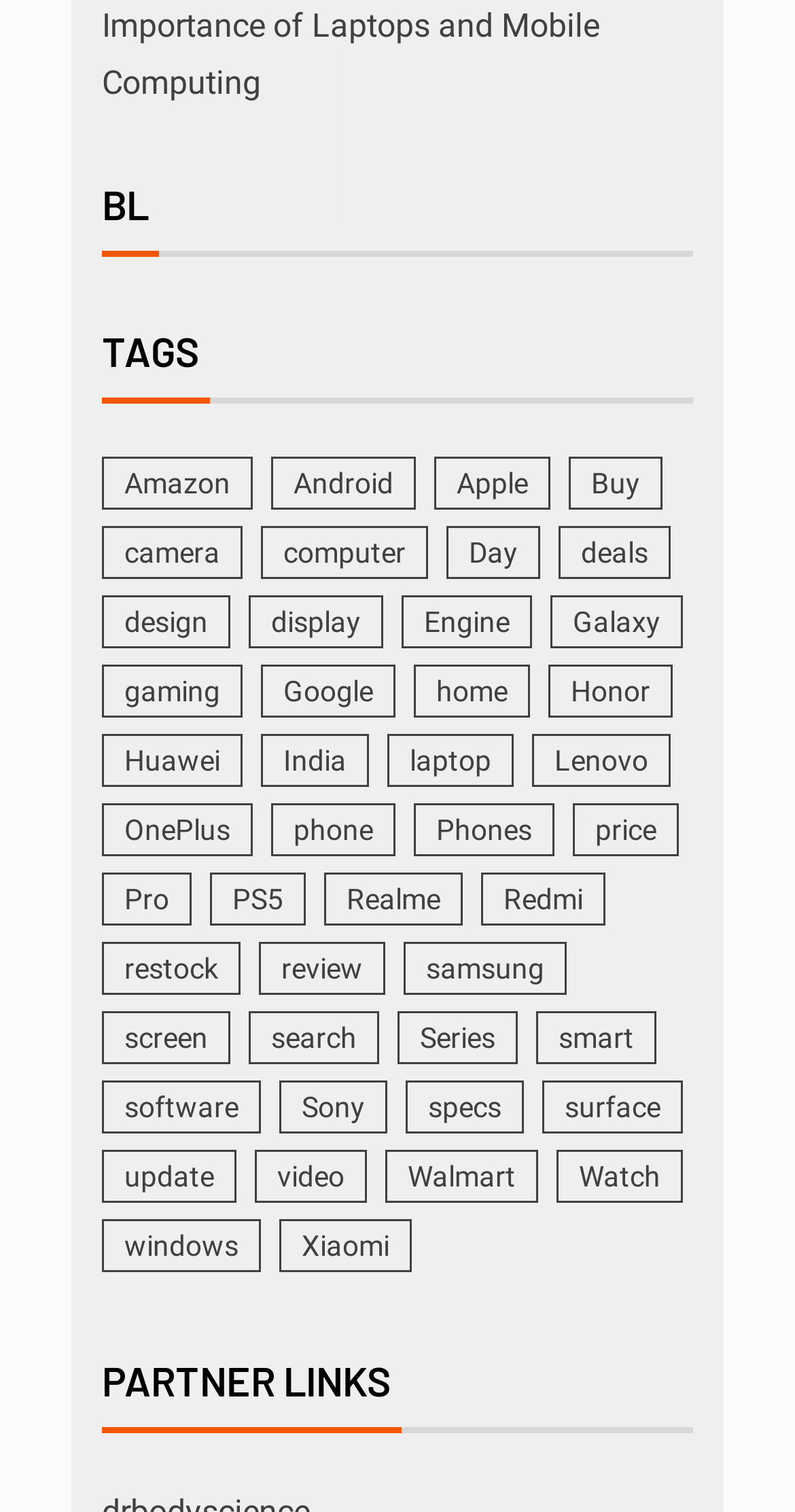Could you highlight the region that needs to be clicked to execute the instruction: "View 'Amazon' items"?

[0.128, 0.302, 0.318, 0.337]